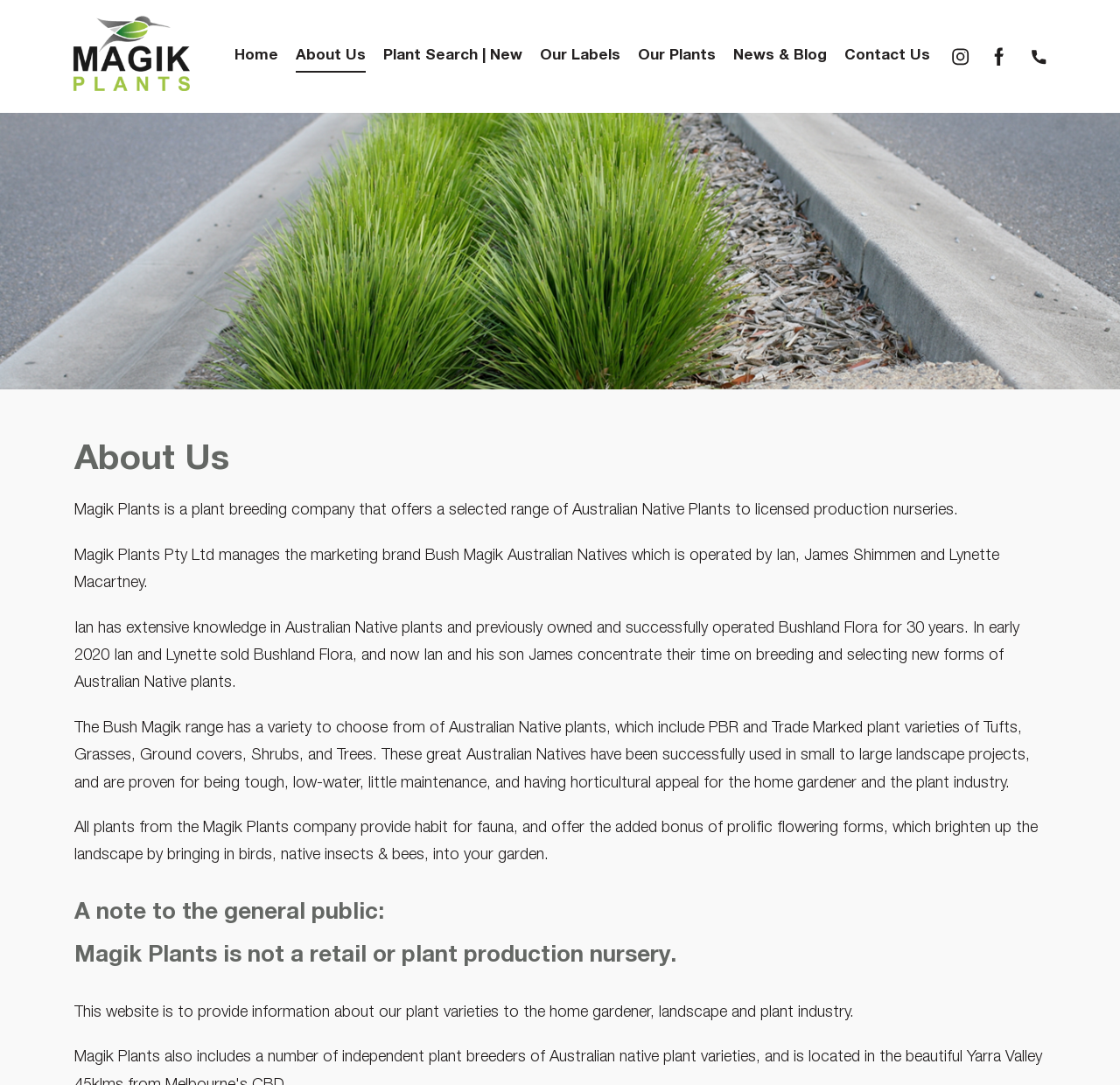Highlight the bounding box of the UI element that corresponds to this description: "Our Labels".

[0.482, 0.038, 0.554, 0.067]